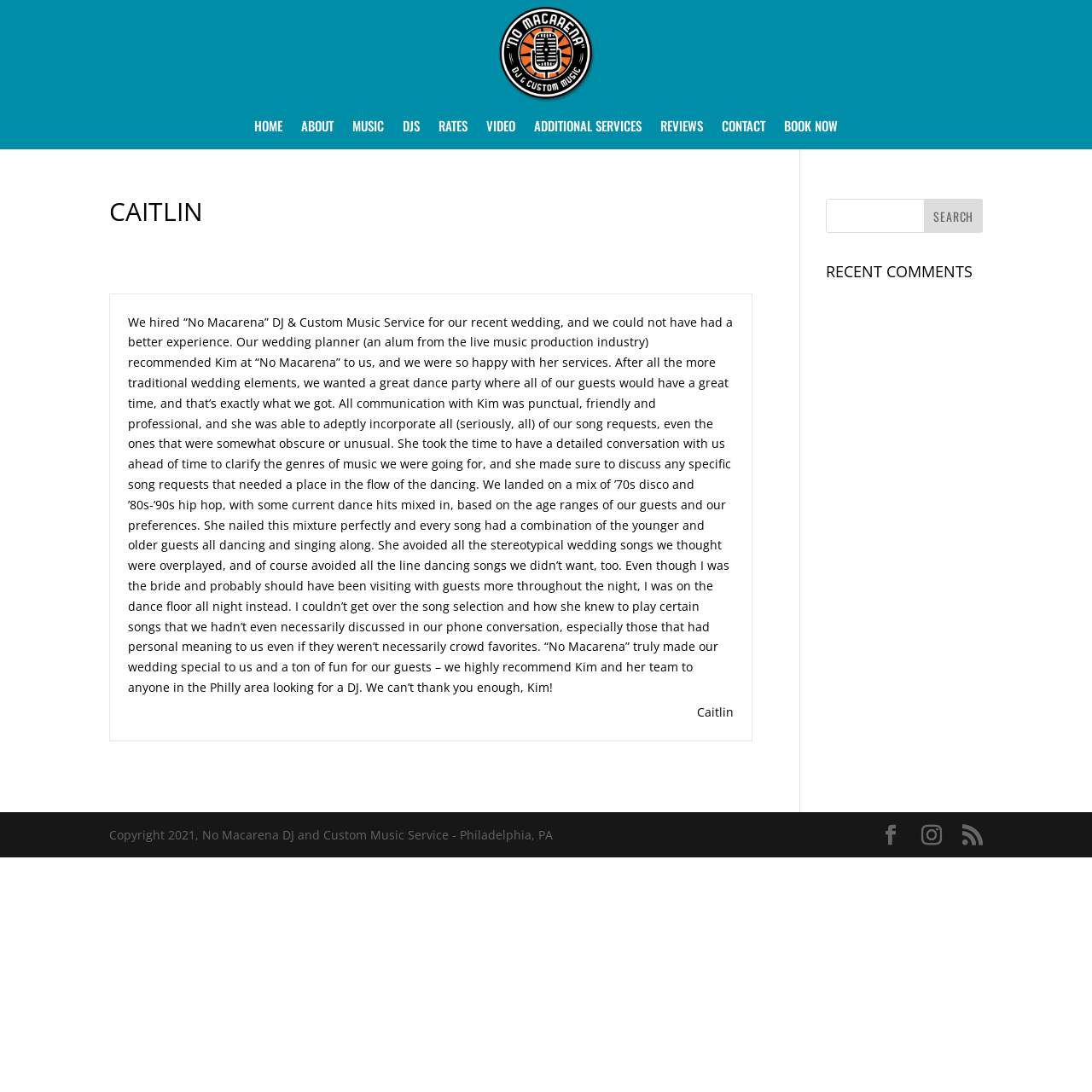Provide a brief response using a word or short phrase to this question:
What is the location of the DJ service?

Philadelphia, PA